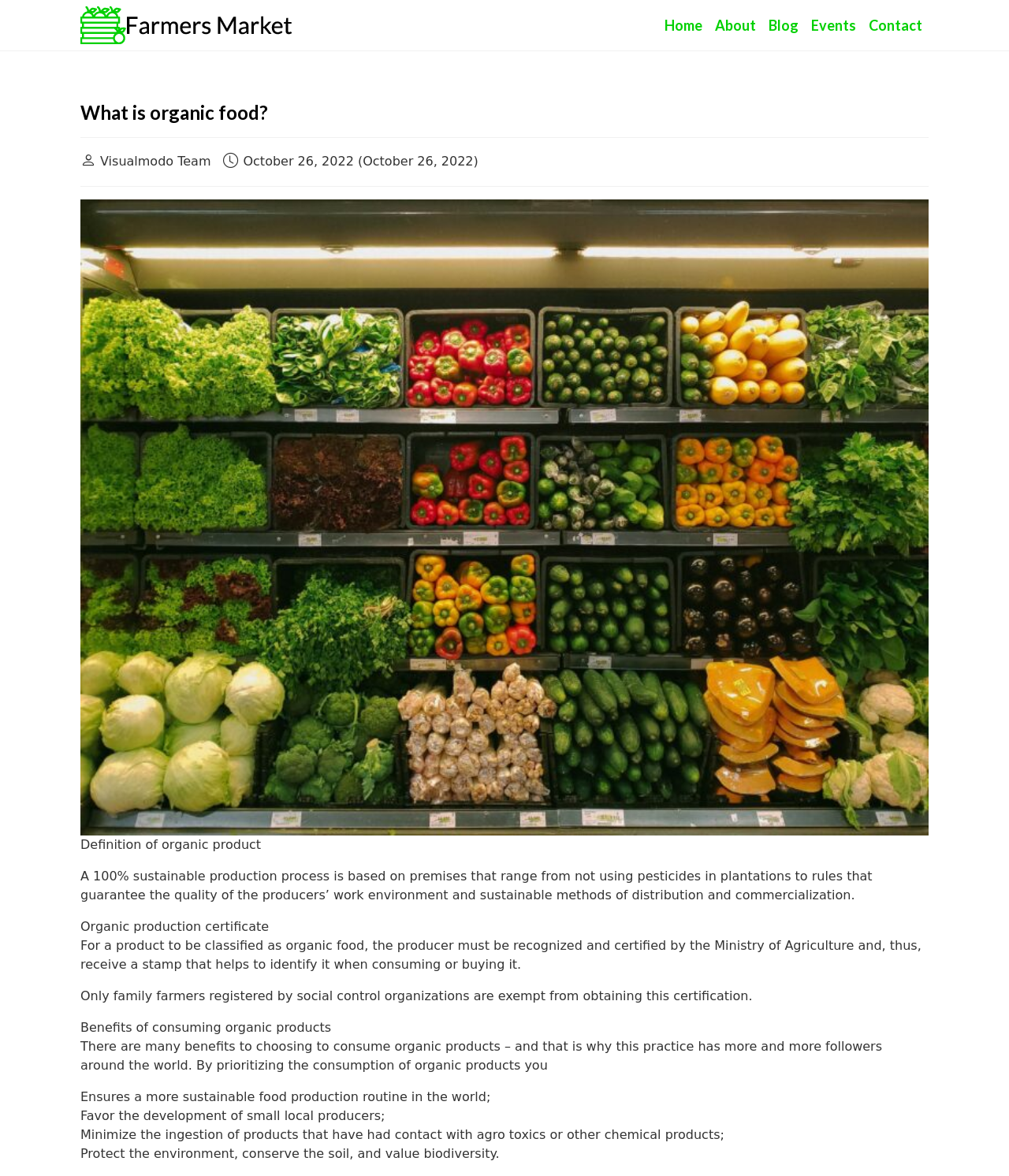What is one of the benefits of consuming organic products?
Analyze the image and provide a thorough answer to the question.

The webpage lists several benefits of consuming organic products, including minimizing the ingestion of products that have had contact with agro toxics or other chemical products, which suggests that this is one of the benefits.